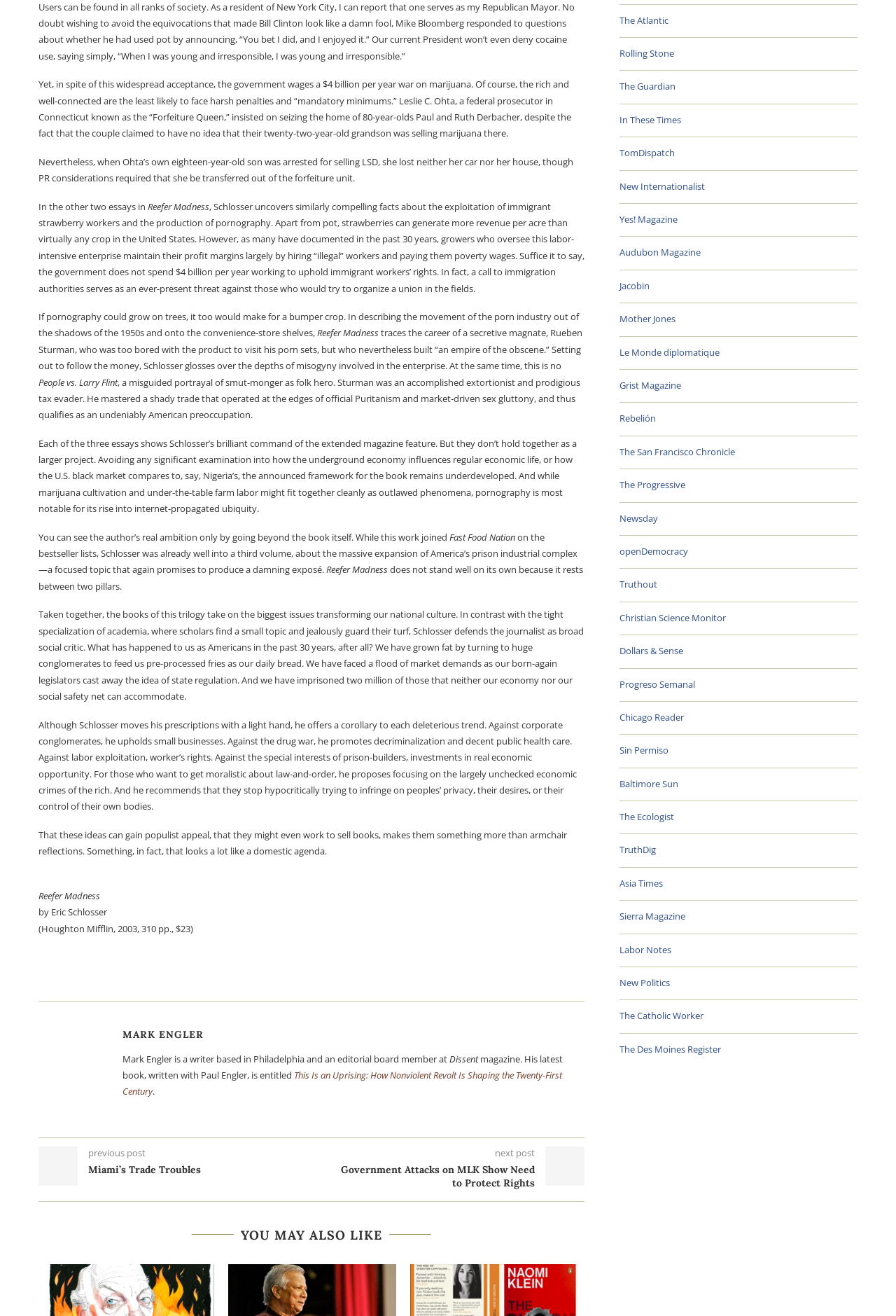Please specify the bounding box coordinates for the clickable region that will help you carry out the instruction: "read the article about Miami’s Trade Troubles".

[0.043, 0.884, 0.348, 0.894]